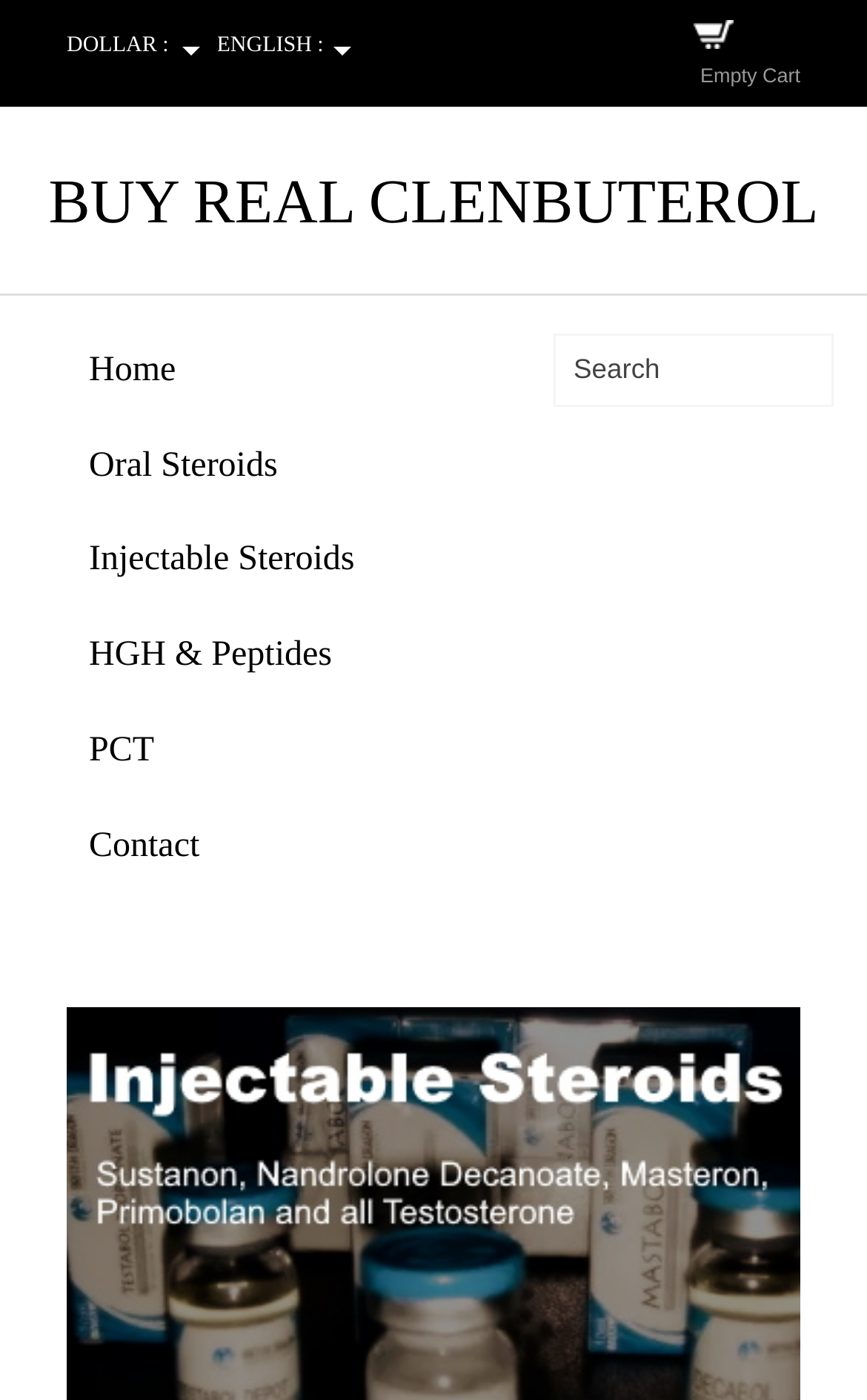Locate the bounding box coordinates of the region to be clicked to comply with the following instruction: "Click on the '314intermedia' link". The coordinates must be four float numbers between 0 and 1, in the form [left, top, right, bottom].

None